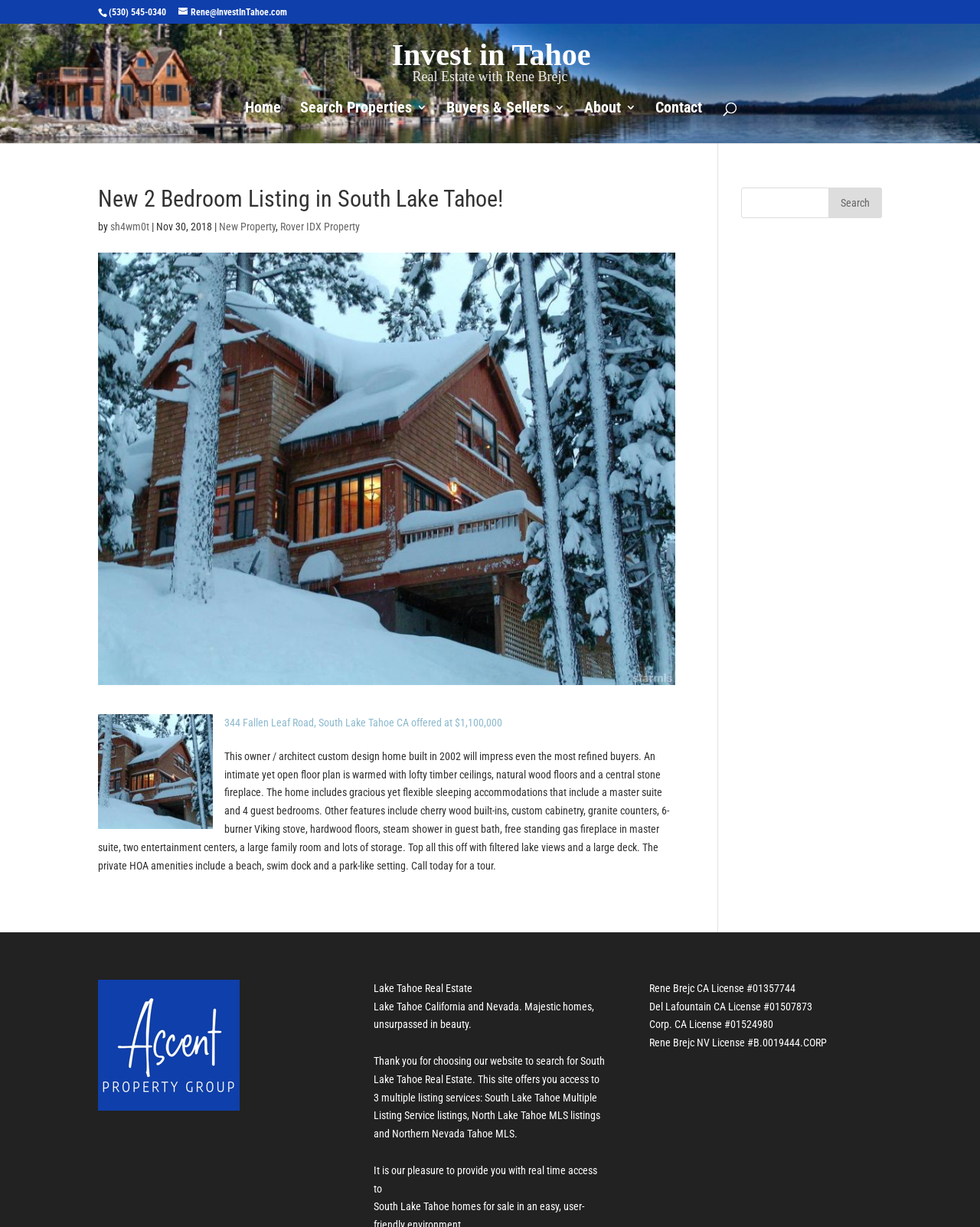Provide your answer to the question using just one word or phrase: What is the location of the listed property?

South Lake Tahoe, CA